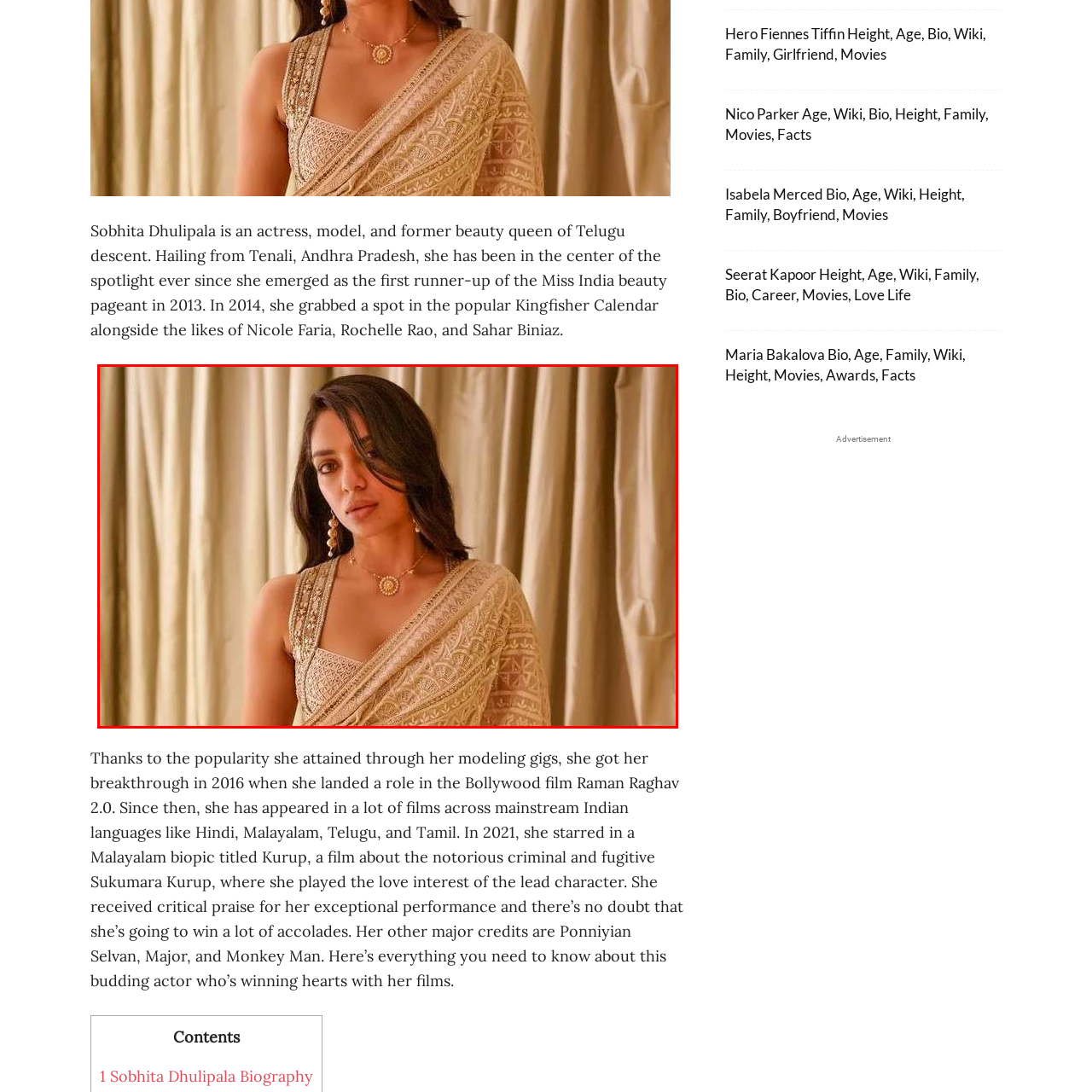View the image inside the red box and answer the question briefly with a word or phrase:
What was Sobhita Dhulipala's achievement in 2013?

First runner-up in Miss India